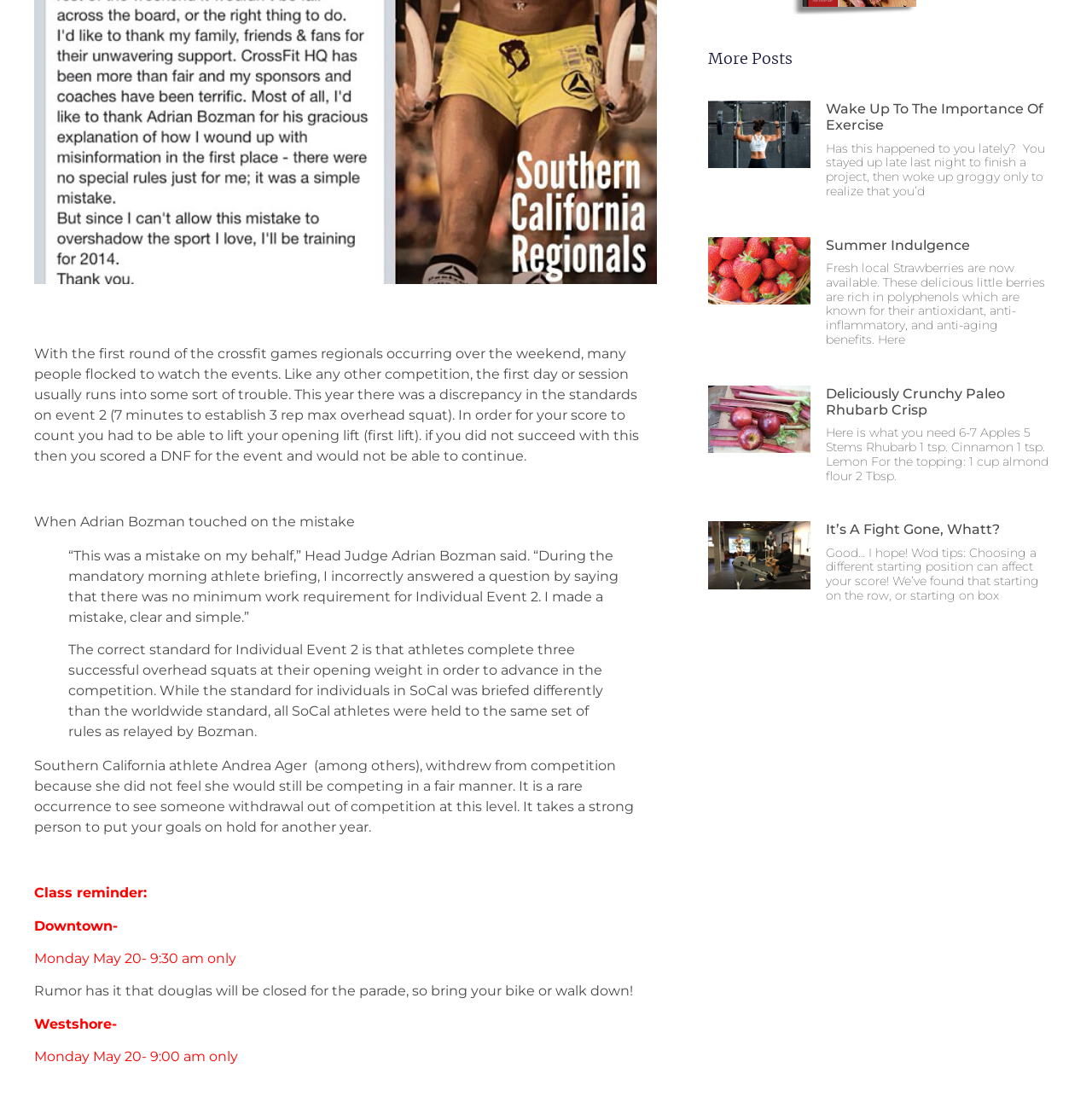Based on the element description Summer Indulgence, identify the bounding box of the UI element in the given webpage screenshot. The coordinates should be in the format (top-left x, top-left y, bottom-right x, bottom-right y) and must be between 0 and 1.

[0.756, 0.213, 0.888, 0.227]